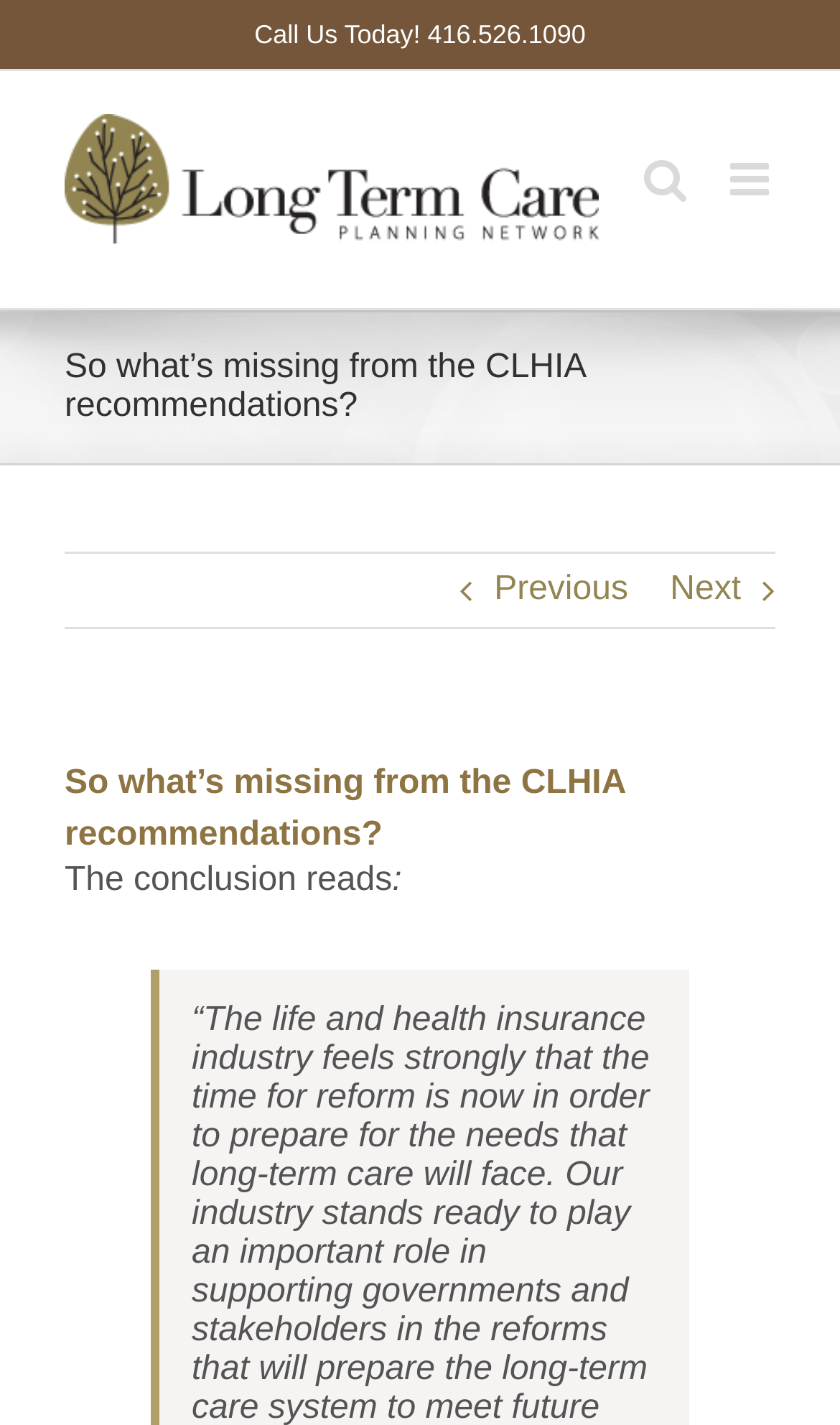Please find and give the text of the main heading on the webpage.

So what’s missing from the CLHIA recommendations?